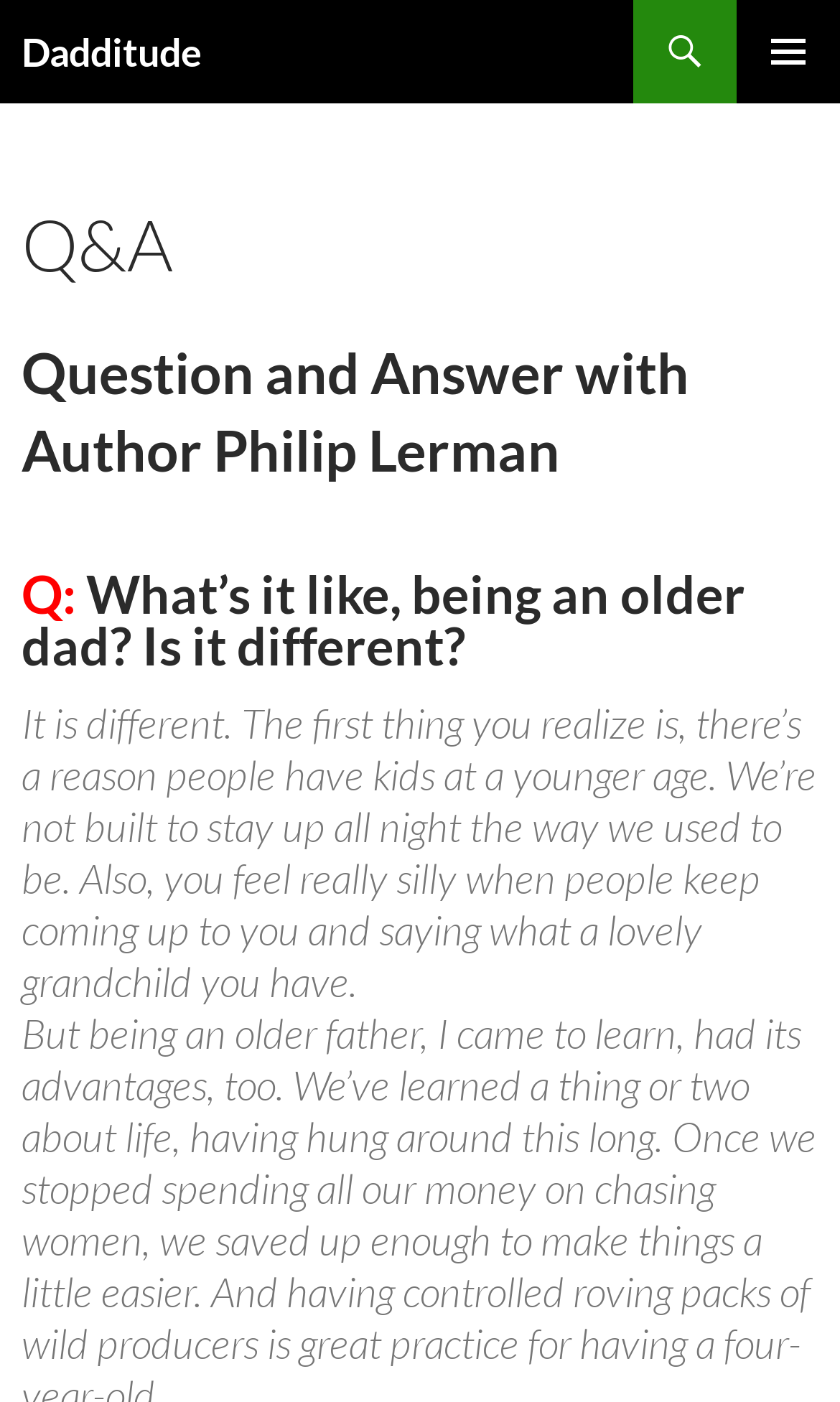What is the author's name?
Give a single word or phrase answer based on the content of the image.

Philip Lerman